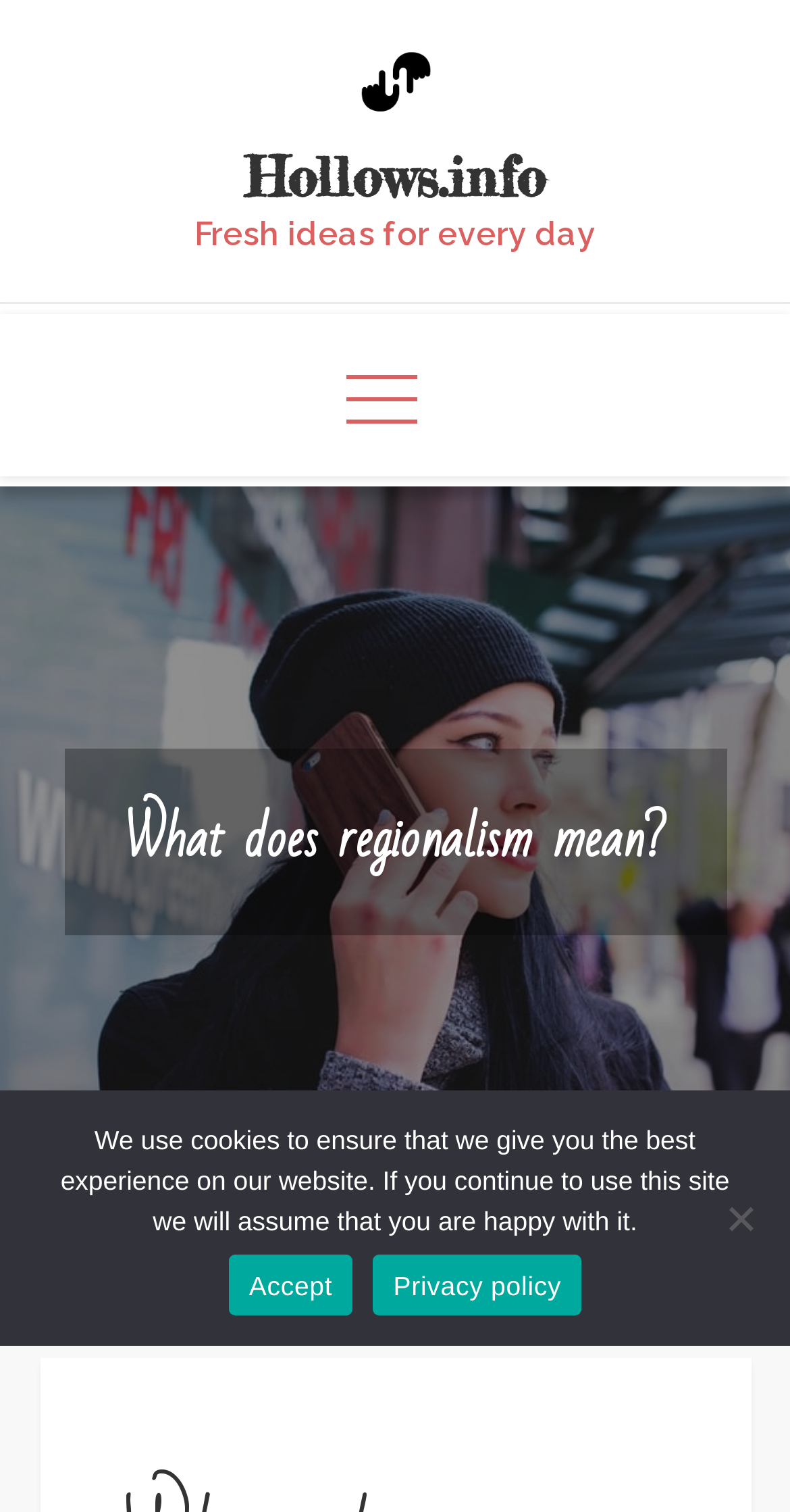What is the tagline of the website?
Please provide a full and detailed response to the question.

The tagline of the website is 'Fresh ideas for every day', which is written in a static text element below the main heading.